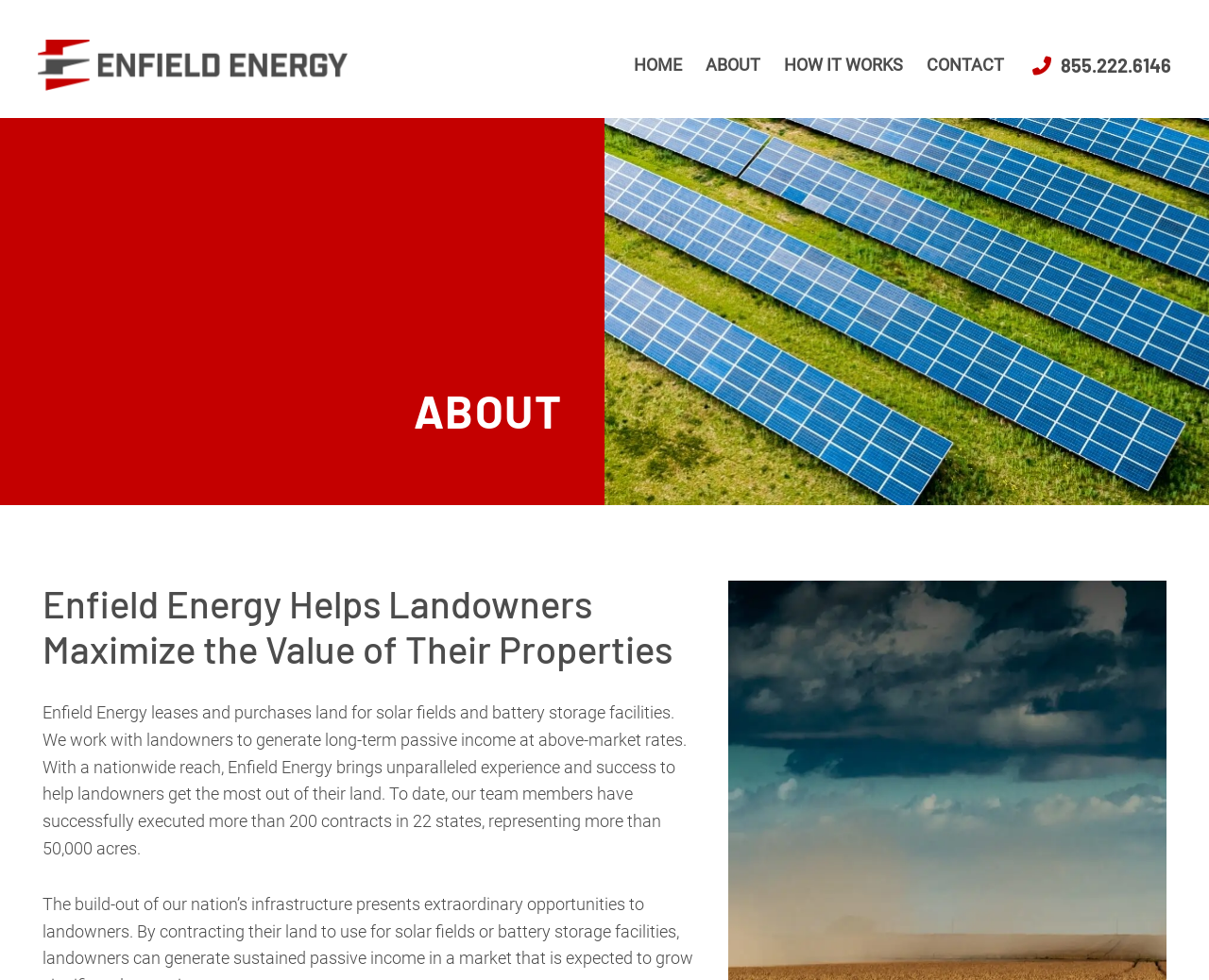Use a single word or phrase to answer this question: 
What is the company name on the logo?

Enfield Energy, LLC